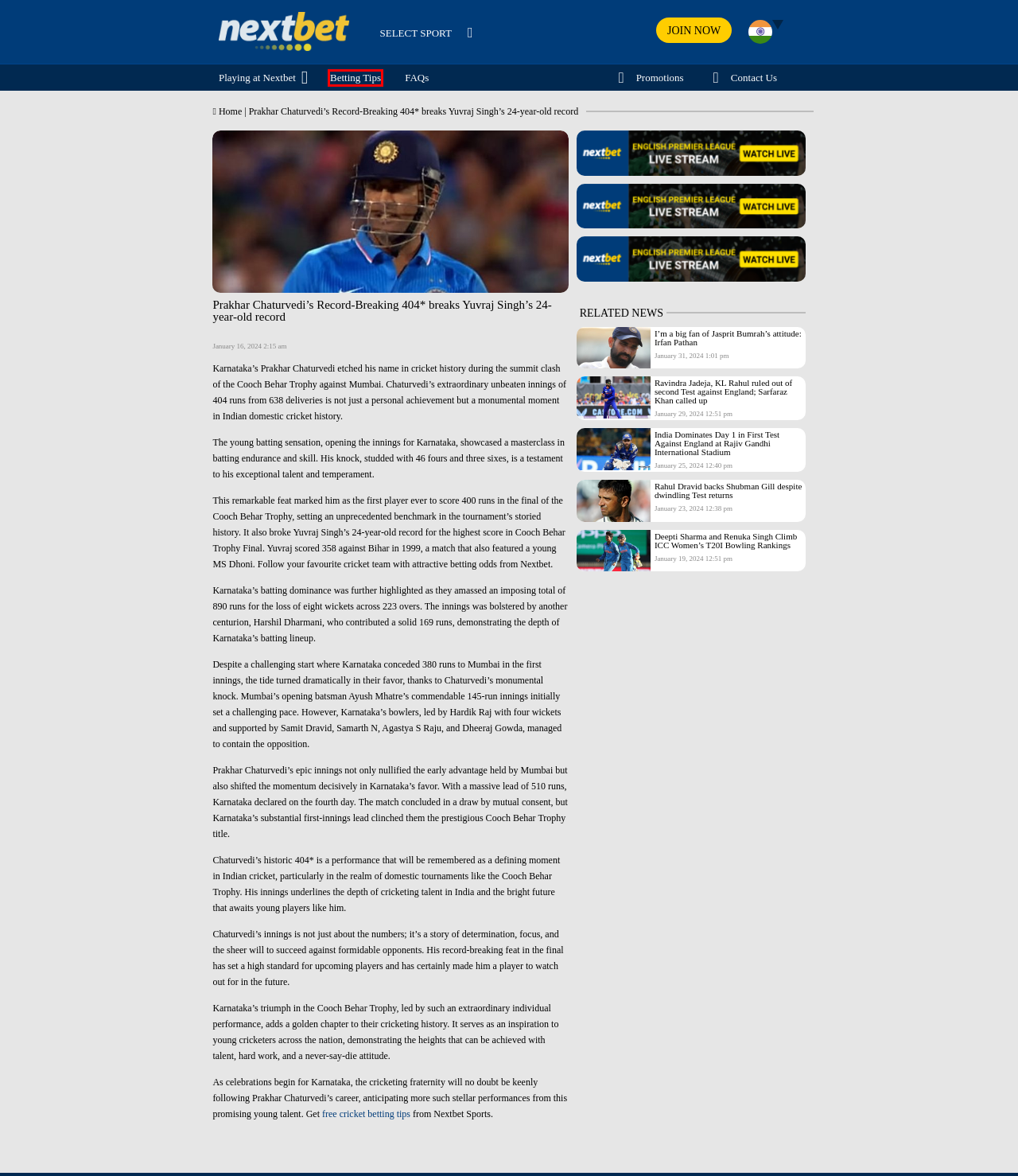You’re provided with a screenshot of a webpage that has a red bounding box around an element. Choose the best matching webpage description for the new page after clicking the element in the red box. The options are:
A. Betting Tips Archives - Play Nextbet
B. Ravindra Jadeja, KL Rahul ruled out of second Test against England; Sarfaraz Khan called up
C. Deepti Sharma and Renuka Singh Climb ICC Women’s T20I Bowling Rankings
D. NextBet Sportsbook - Online Sports Betting, Football Odds | Nextbet.com
E. Rahul Dravid backs Shubman Gill despite dwindling Test returns
F. I'm a big fan of Jasprit Bumrah's attitude: Irfan Pathan
G. Frequently Asked Questions (FAQs) - Play Nextbet
H. India Dominates Day 1 in First Test Against England at Rajiv Gandhi International Stadium

A